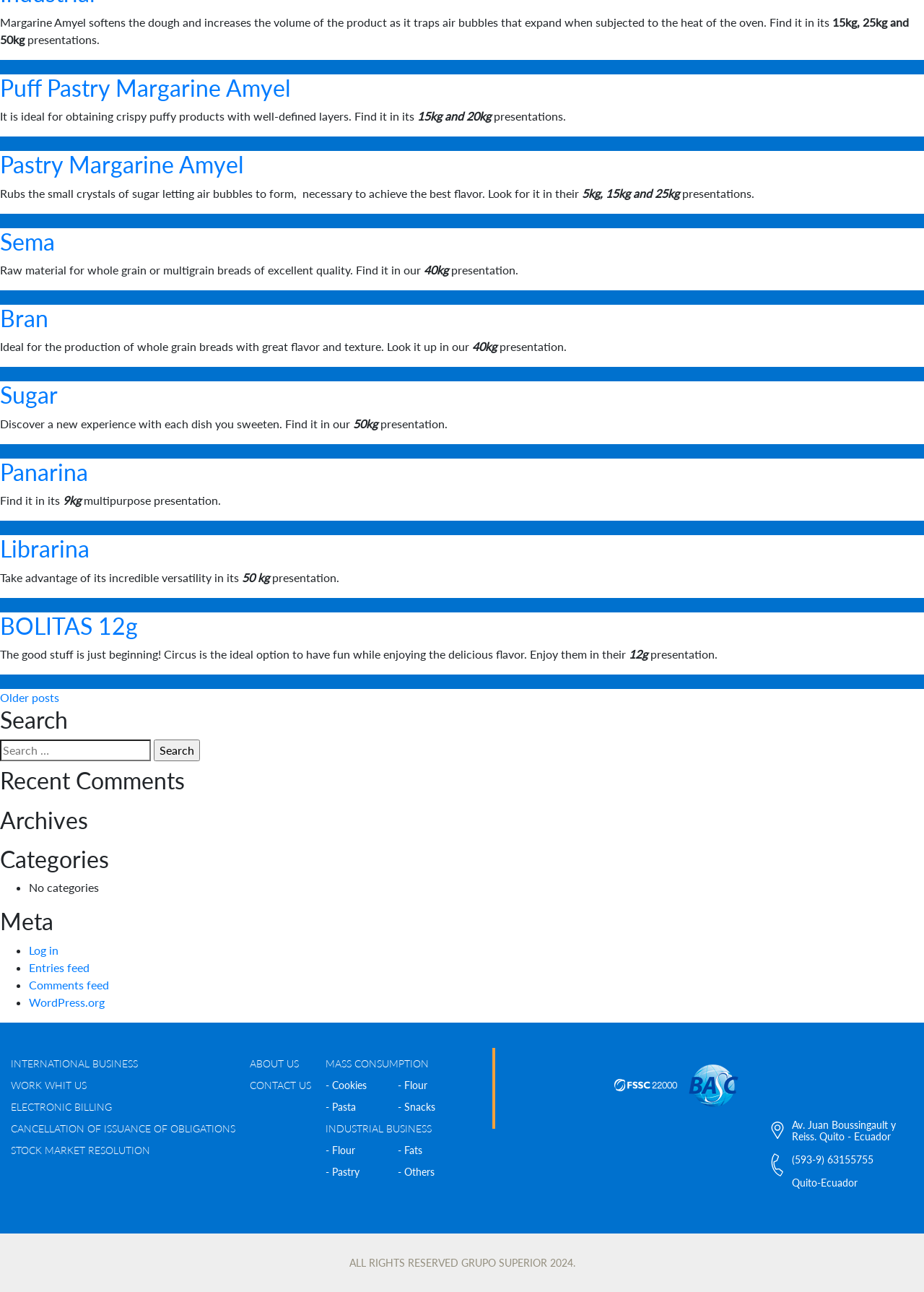Provide the bounding box coordinates in the format (top-left x, top-left y, bottom-right x, bottom-right y). All values are floating point numbers between 0 and 1. Determine the bounding box coordinate of the UI element described as: CANCELLATION OF ISSUANCE OF OBLIGATIONS

[0.012, 0.868, 0.255, 0.879]